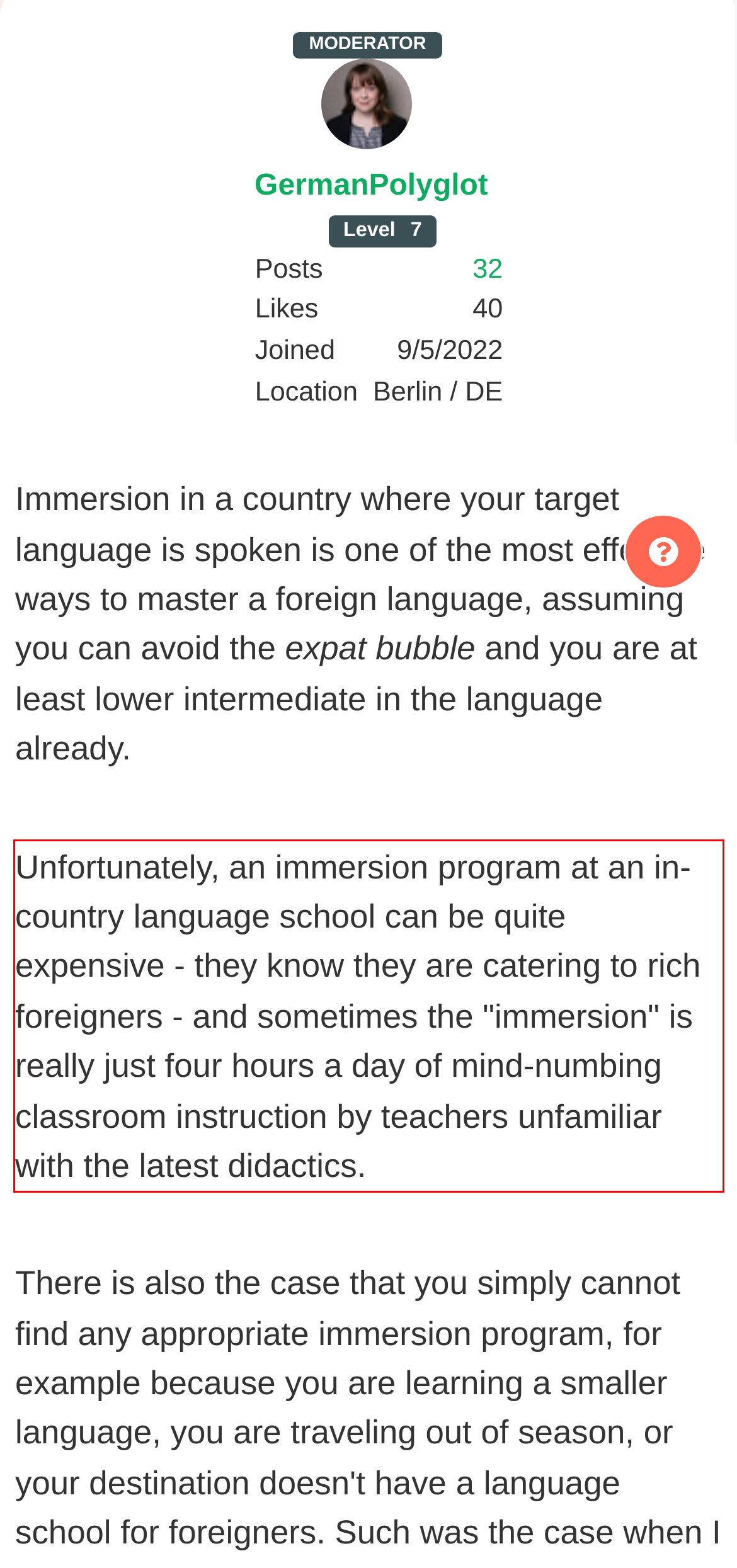Analyze the screenshot of the webpage and extract the text from the UI element that is inside the red bounding box.

Unfortunately, an immersion program at an in-country language school can be quite expensive - they know they are catering to rich foreigners - and sometimes the "immersion" is really just four hours a day of mind-numbing classroom instruction by teachers unfamiliar with the latest didactics.